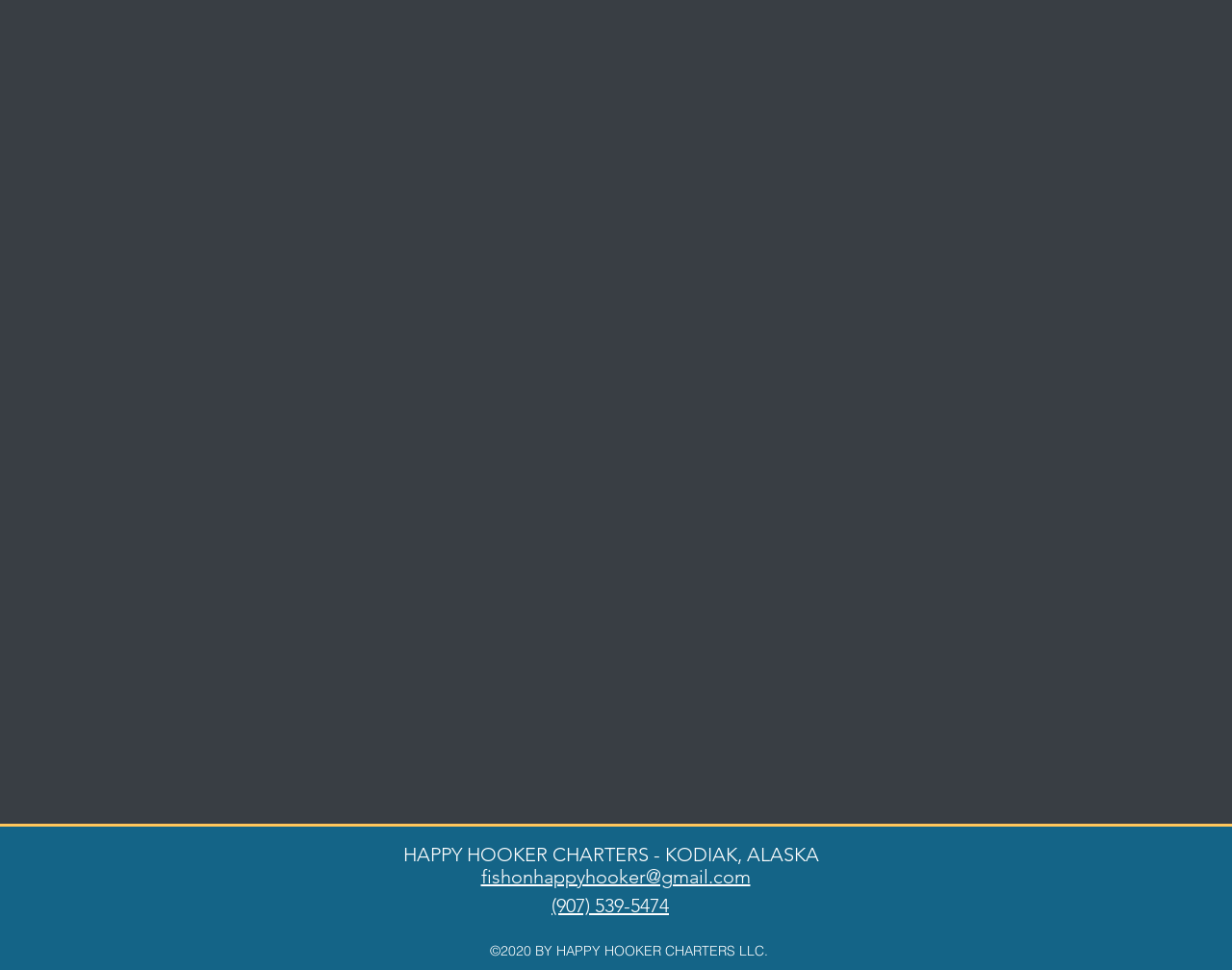Give a one-word or short phrase answer to the question: 
What is the name of the company offering the Alaskan Cruise package?

Happy Hooker Charters